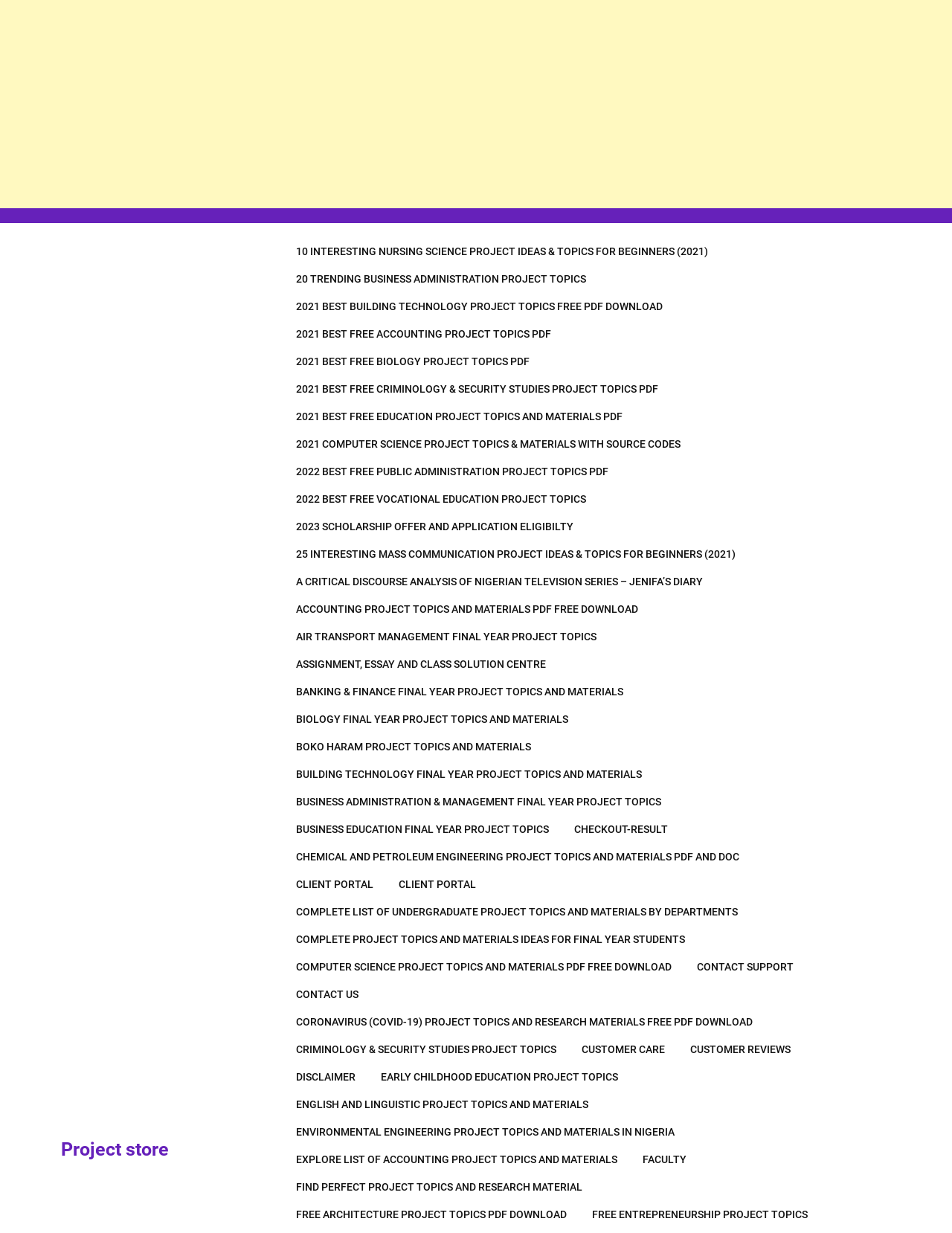Please give a one-word or short phrase response to the following question: 
Is there a search function on this webpage?

No